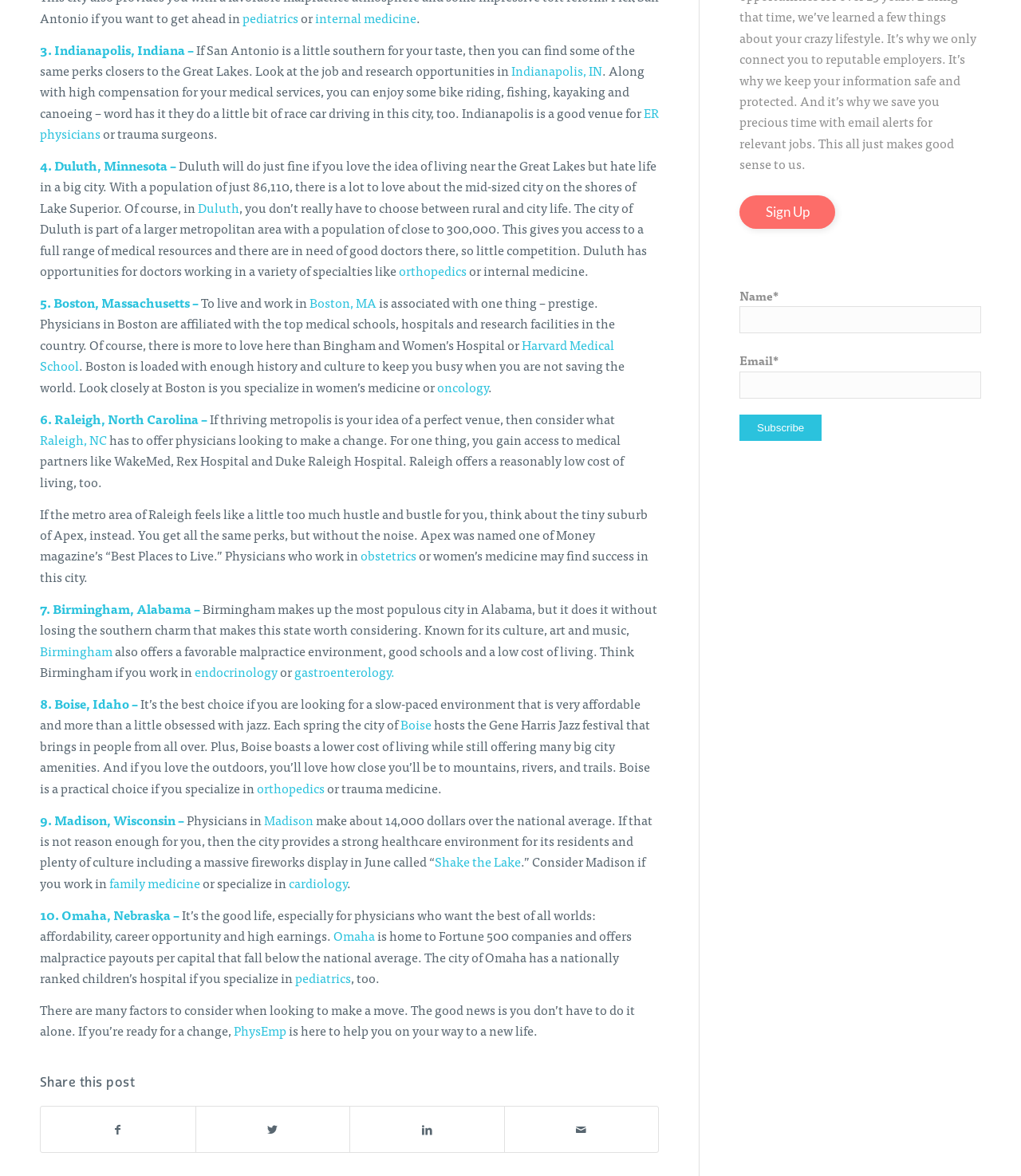Specify the bounding box coordinates of the element's region that should be clicked to achieve the following instruction: "Enter your name in the 'Name*' field". The bounding box coordinates consist of four float numbers between 0 and 1, in the format [left, top, right, bottom].

[0.724, 0.26, 0.961, 0.284]